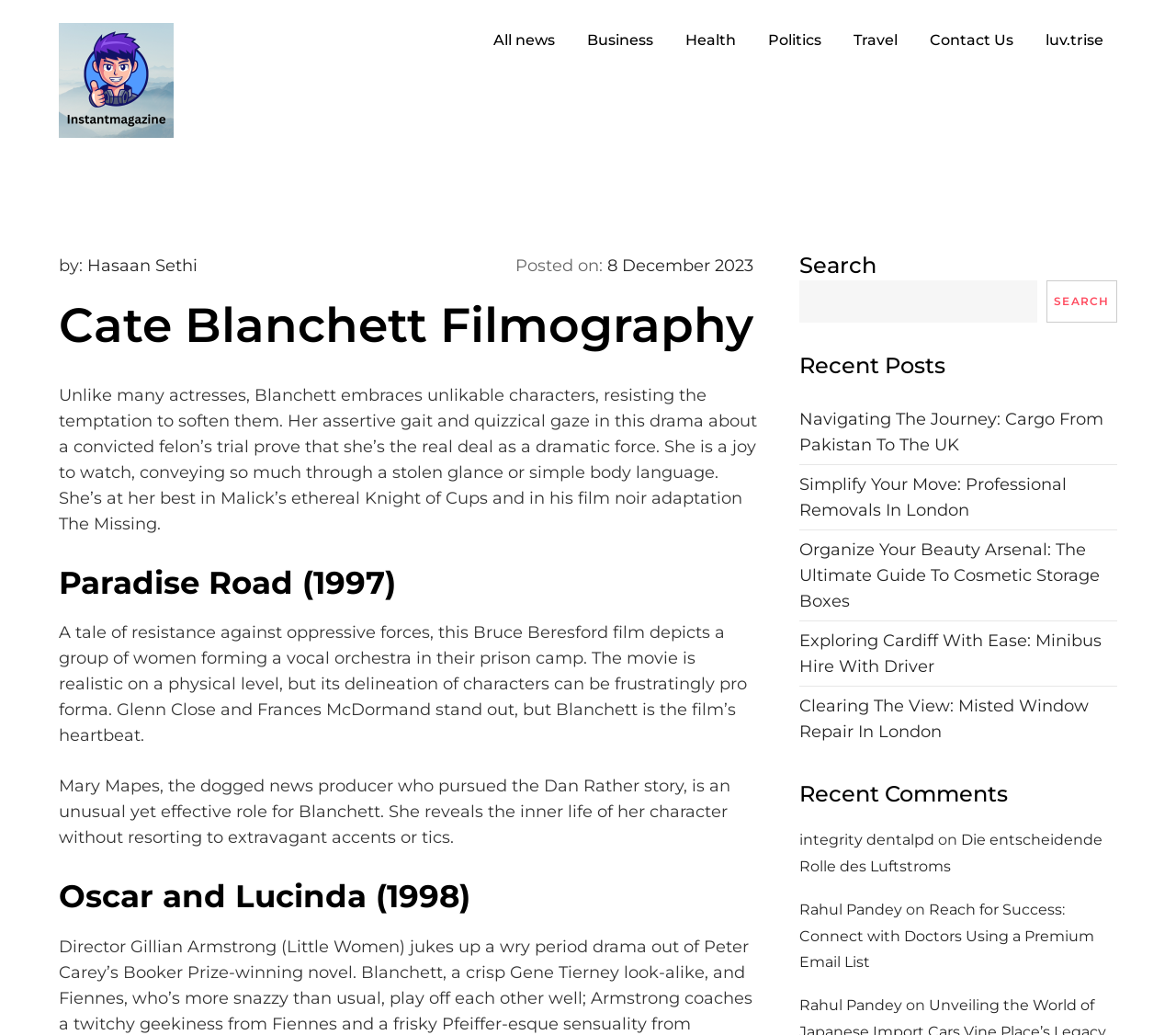What is the name of the actress featured in this filmography?
Please provide a single word or phrase as the answer based on the screenshot.

Cate Blanchett